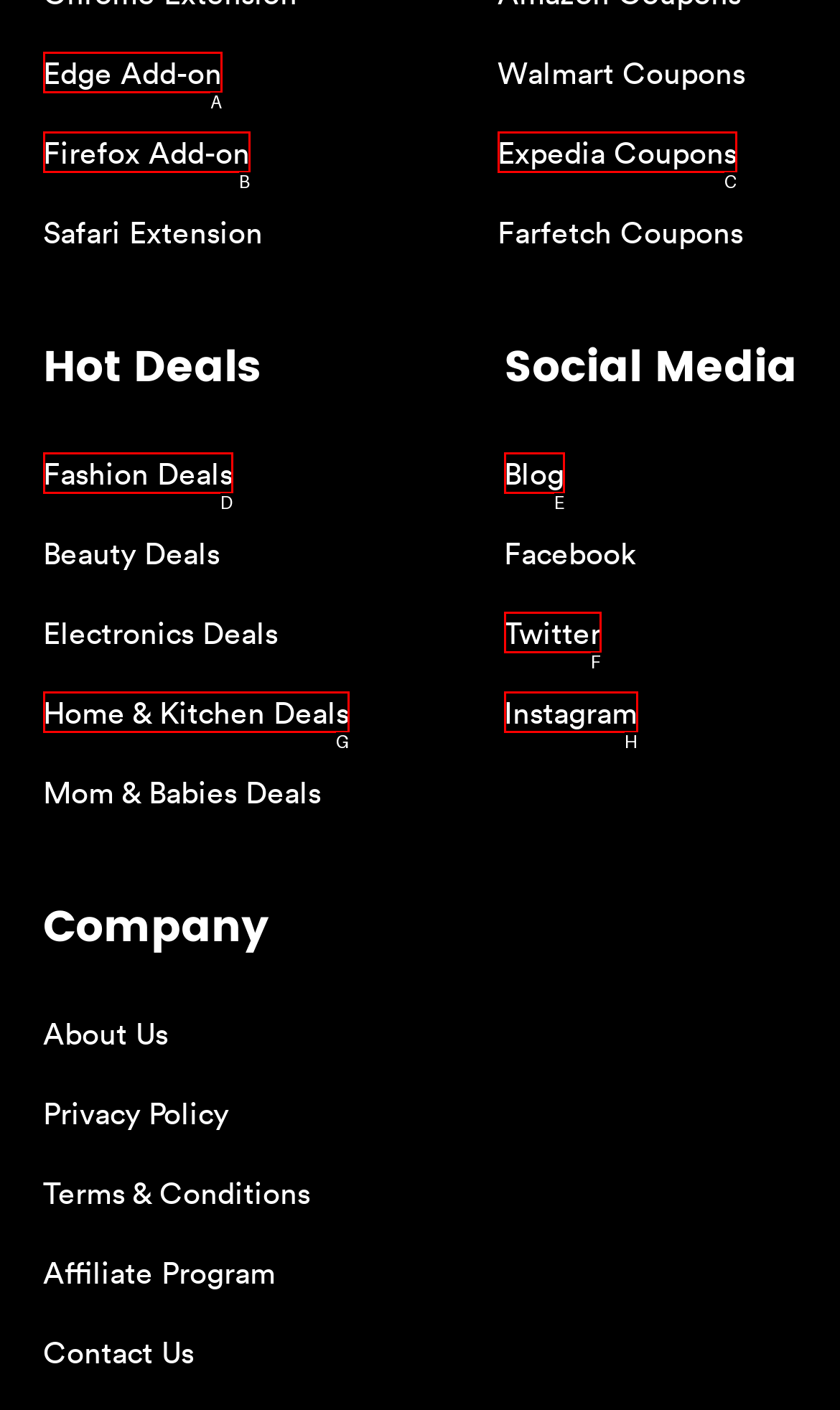Look at the description: Twitter
Determine the letter of the matching UI element from the given choices.

F